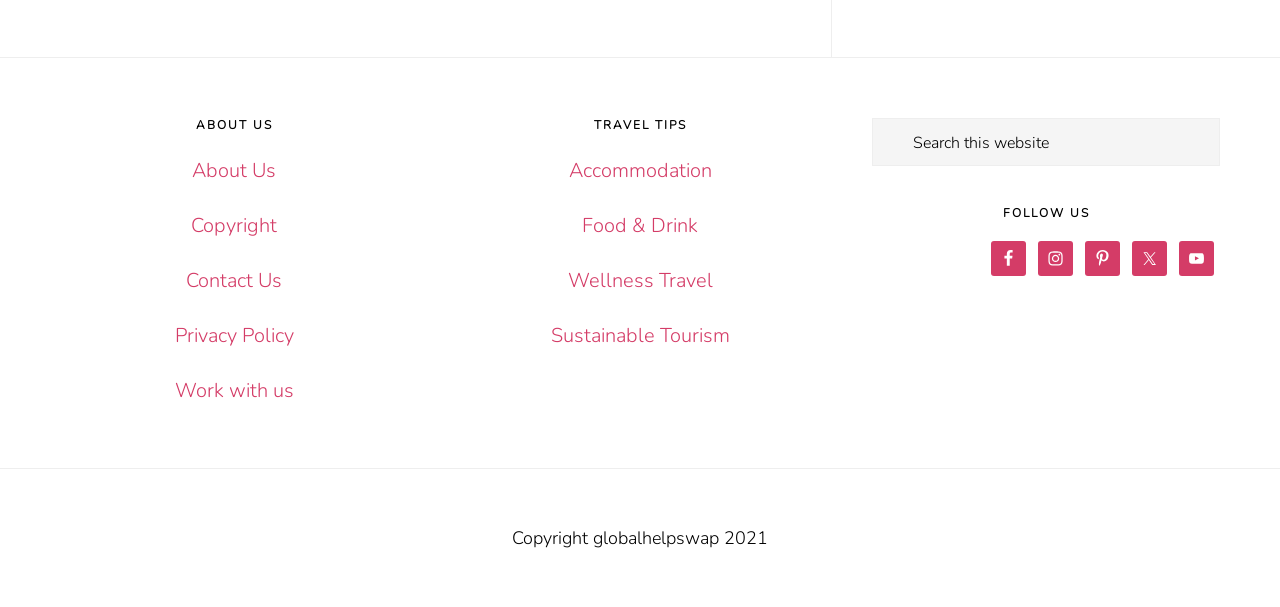Please indicate the bounding box coordinates of the element's region to be clicked to achieve the instruction: "Go to About Us page". Provide the coordinates as four float numbers between 0 and 1, i.e., [left, top, right, bottom].

[0.15, 0.258, 0.216, 0.302]